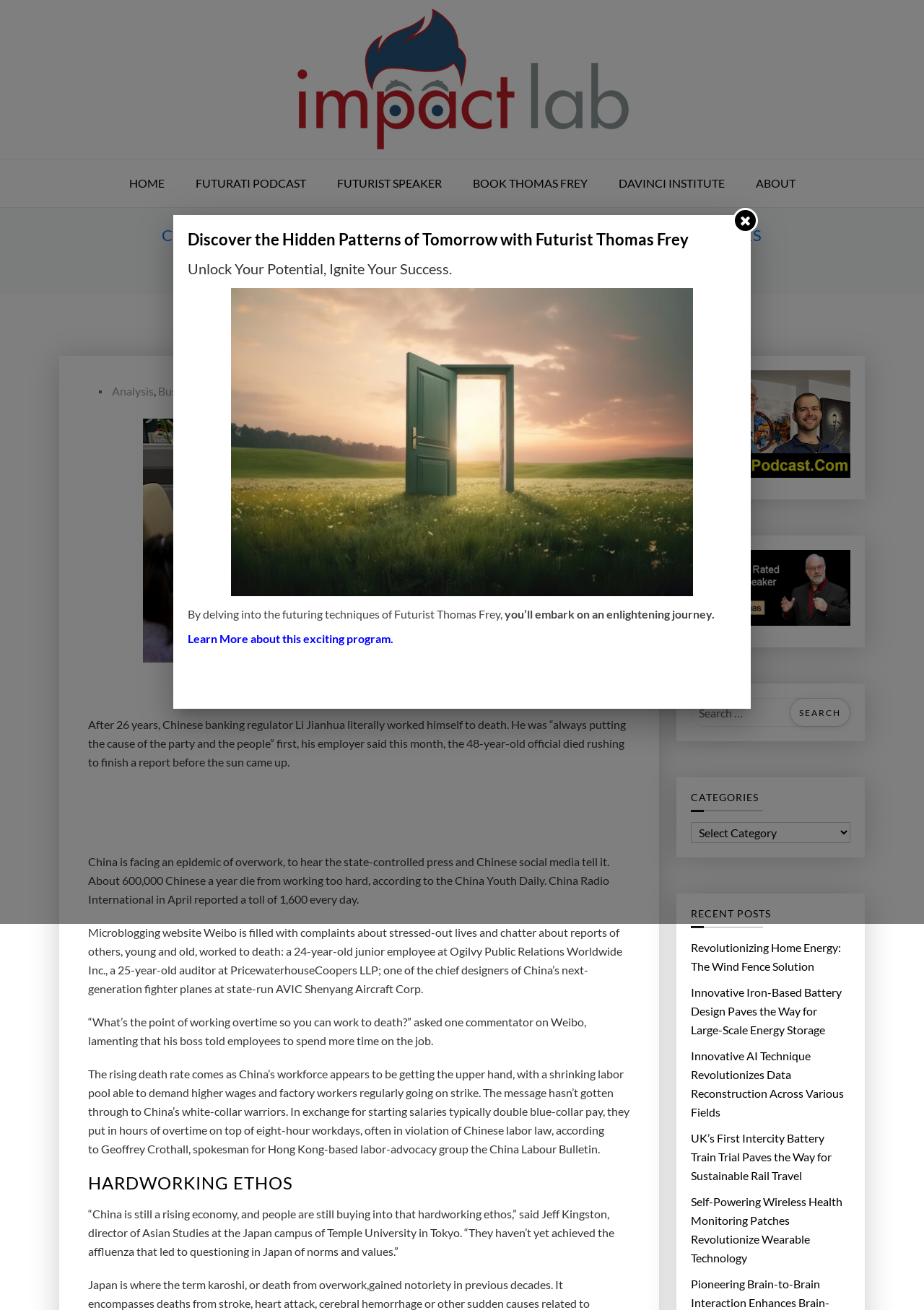What is the purpose of the search box?
Give a single word or phrase as your answer by examining the image.

To search for content